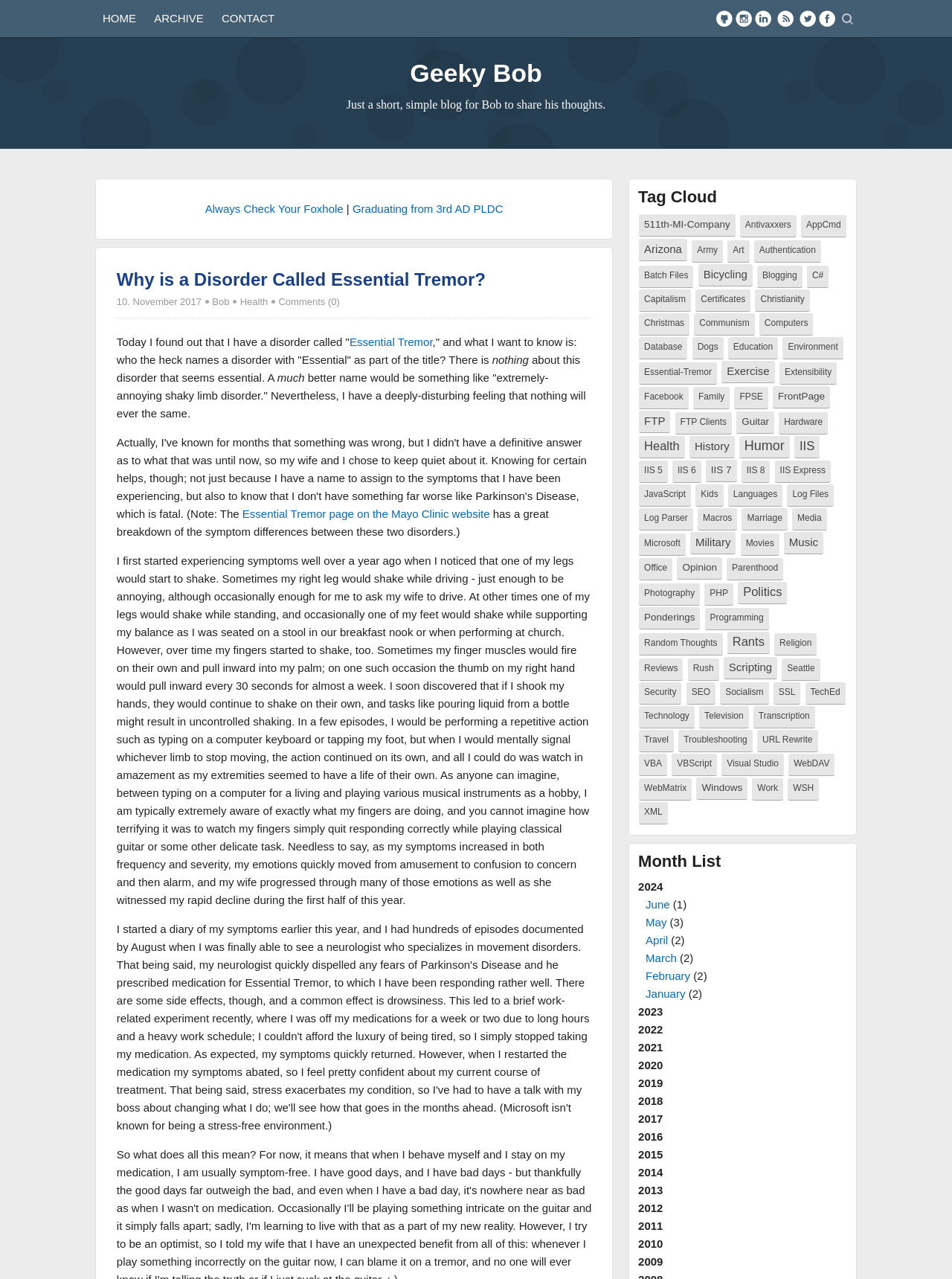Offer a detailed explanation of the webpage layout and contents.

The webpage is a blog titled "Geeky Bob" with a subtitle "Just a short, simple blog for Bob to share his thoughts." At the top, there is a header section with links to "HOME", "ARCHIVE", "CONTACT", and social media platforms like Facebook, Twitter, and LinkedIn. On the right side of the header, there is a search bar.

Below the header, there is a section with the blog title "Geeky Bob" and a tagline "Just a short, simple blog for Bob to share his thoughts." Underneath, there is a list of recent blog posts, including "Always Check Your Foxhole", "Graduating from 3rd AD PLDC", and "Why is a Disorder Called Essential Tremor?".

The main content of the webpage is the blog post "Why is a Disorder Called Essential Tremor?" which discusses the author's experience with Essential Tremor, a neurological disorder. The post includes a brief introduction, followed by a detailed description of the author's symptoms, including shaking legs, fingers, and hands, and how it affects their daily life.

On the right side of the webpage, there is a tag cloud with numerous links to various topics, including "511th-MI-Company", "Antivaxxers", "AppCmd", "Arizona", and many more. These links are organized in a hierarchical structure, with some topics having subtopics.

Overall, the webpage has a simple and clean design, with a focus on the blog content and easy navigation to other related topics.